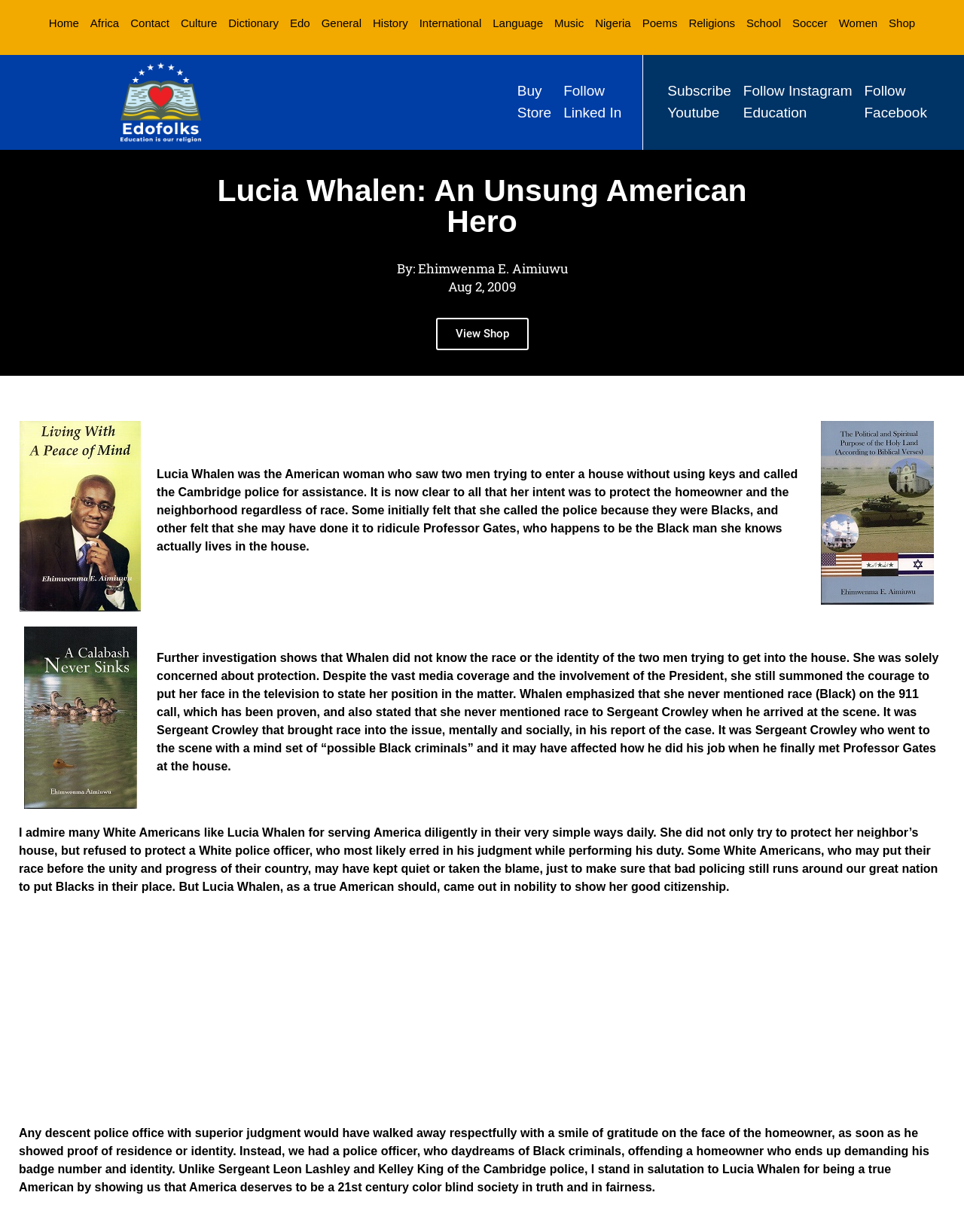Show me the bounding box coordinates of the clickable region to achieve the task as per the instruction: "Follow Linked In".

[0.585, 0.066, 0.645, 0.1]